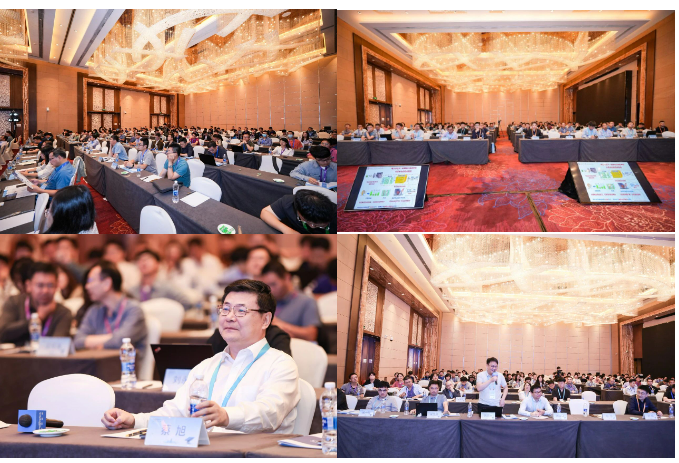Based on the image, please elaborate on the answer to the following question:
What type of event is depicted in the image?

The image shows a large gathering of people engaged in presentations, discussions, and networking, which suggests a conference-style event. The caption specifically mentions a User Conference, which is a type of event that brings together users of a particular product or service to share knowledge and experiences.